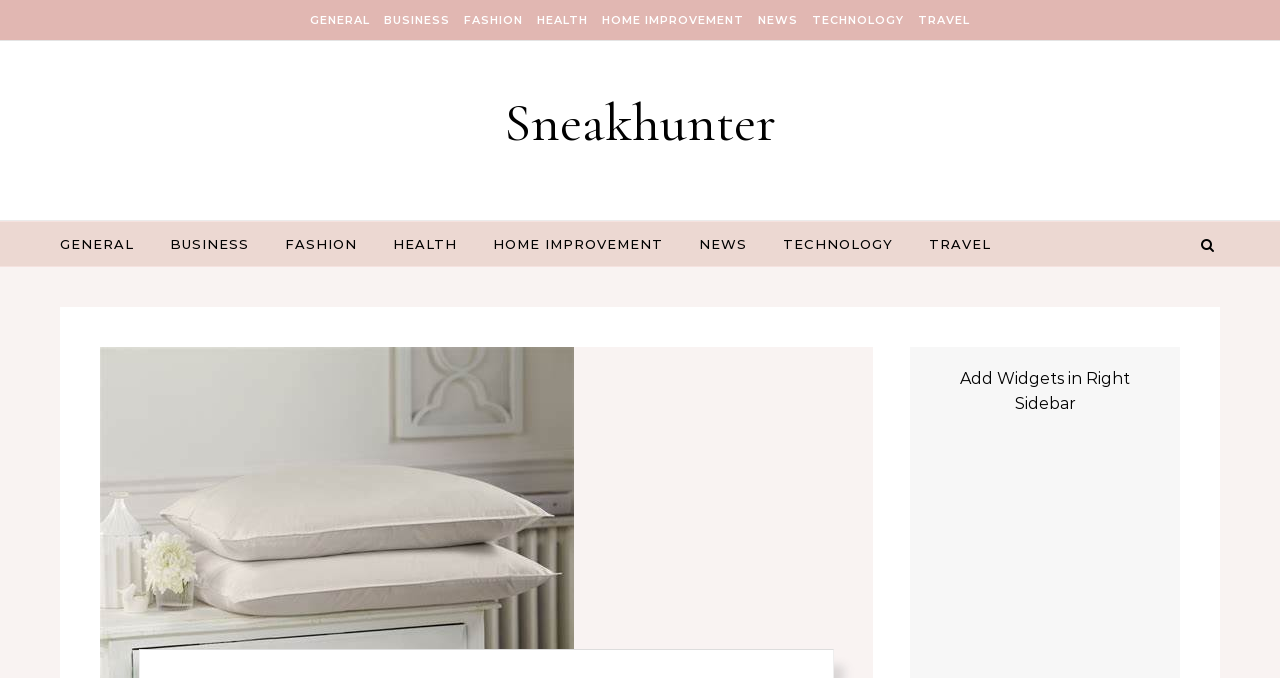Please pinpoint the bounding box coordinates for the region I should click to adhere to this instruction: "add widgets in right sidebar".

[0.934, 0.327, 0.953, 0.395]